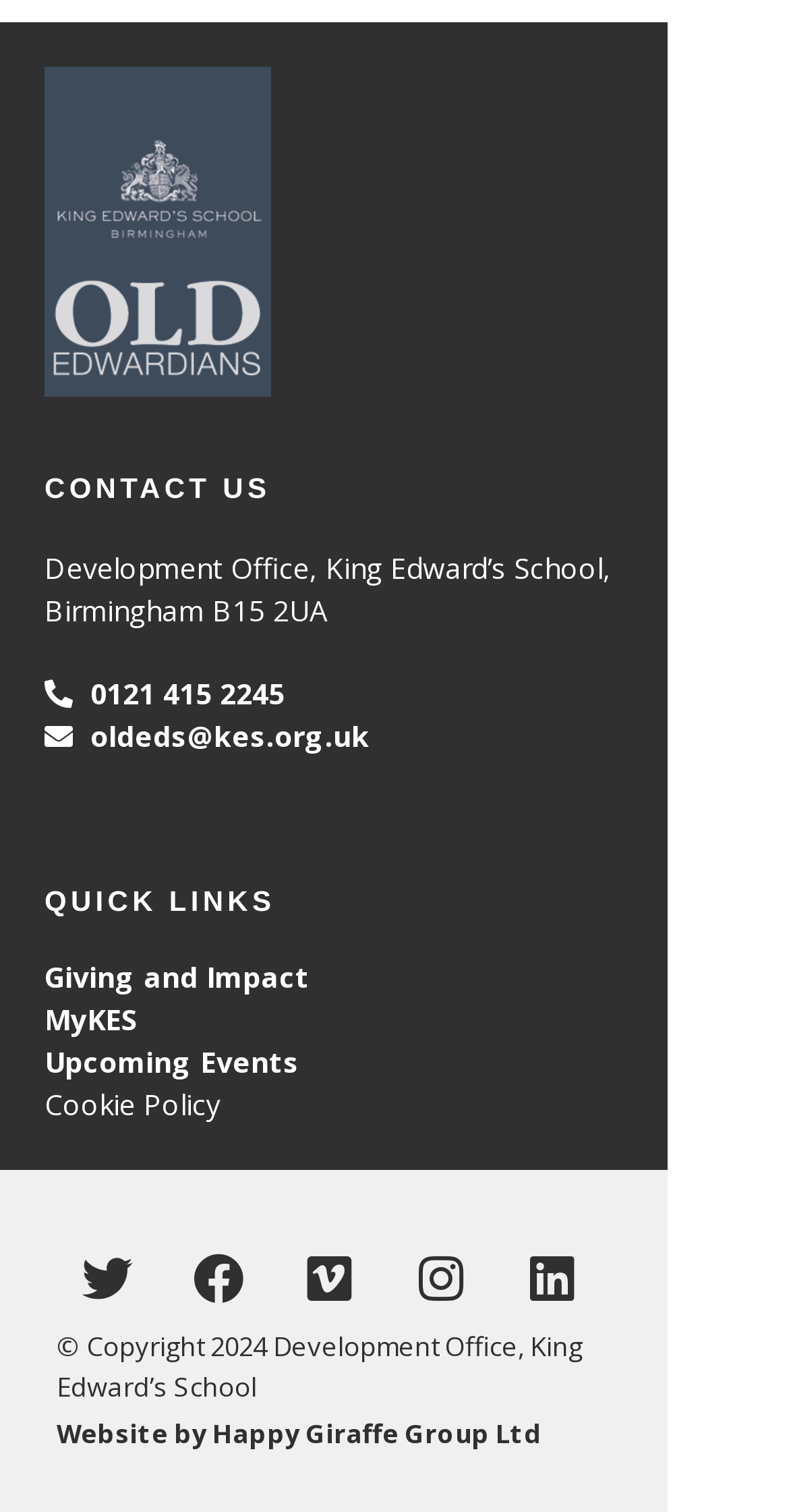Extract the bounding box coordinates for the HTML element that matches this description: "Upcoming Events". The coordinates should be four float numbers between 0 and 1, i.e., [left, top, right, bottom].

[0.056, 0.688, 0.79, 0.716]